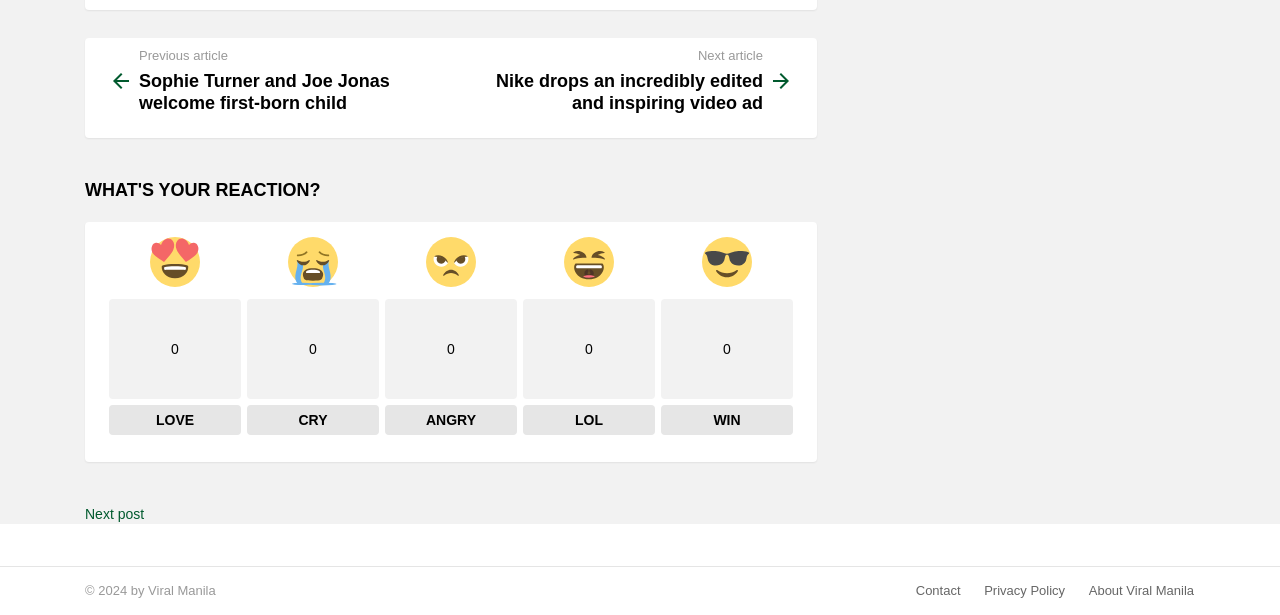Please identify the bounding box coordinates of the element I need to click to follow this instruction: "React with 'LOVE'".

[0.122, 0.669, 0.152, 0.695]